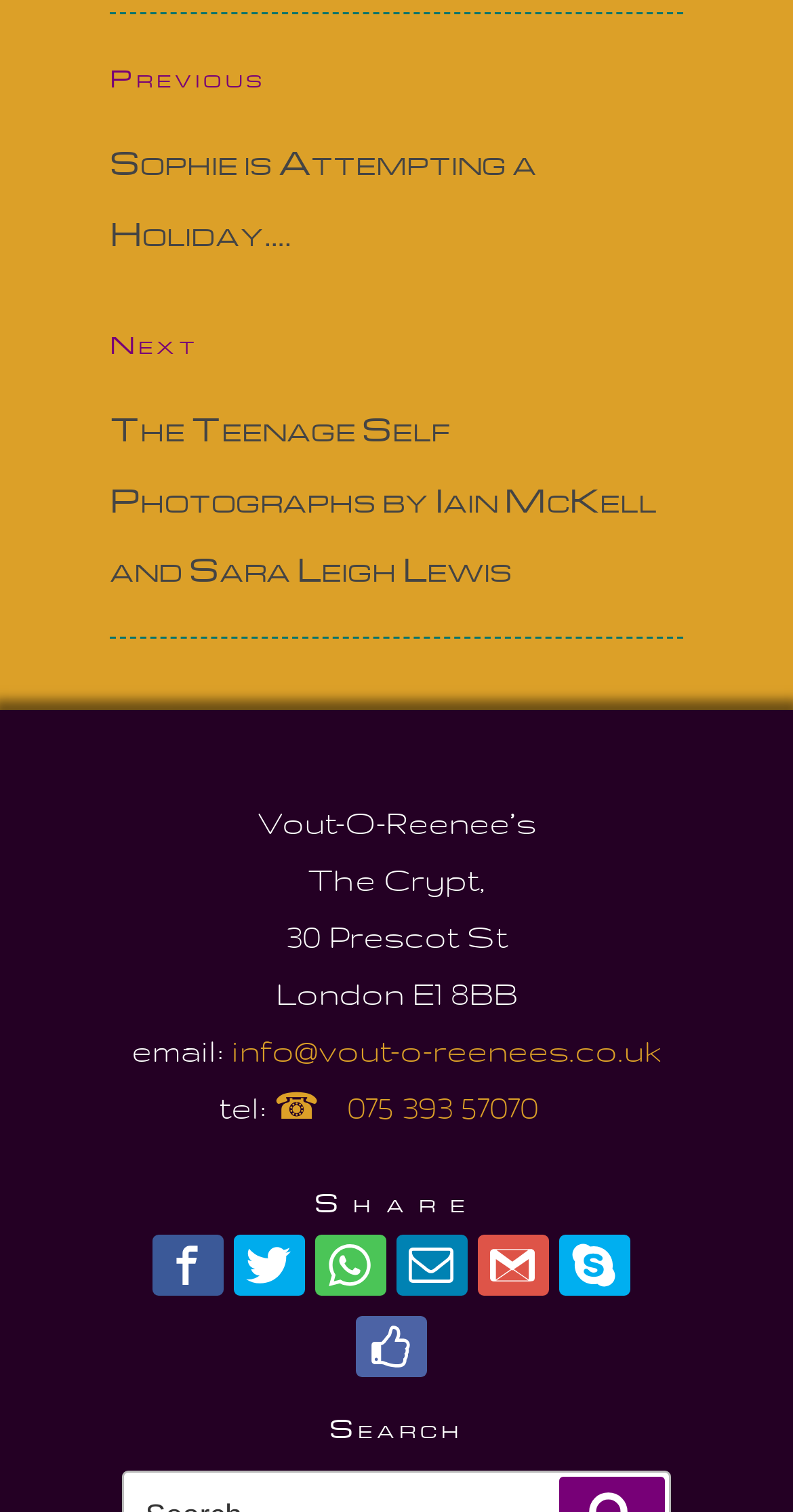Please determine the bounding box coordinates of the element's region to click for the following instruction: "Share on Facebook".

[0.192, 0.816, 0.282, 0.857]